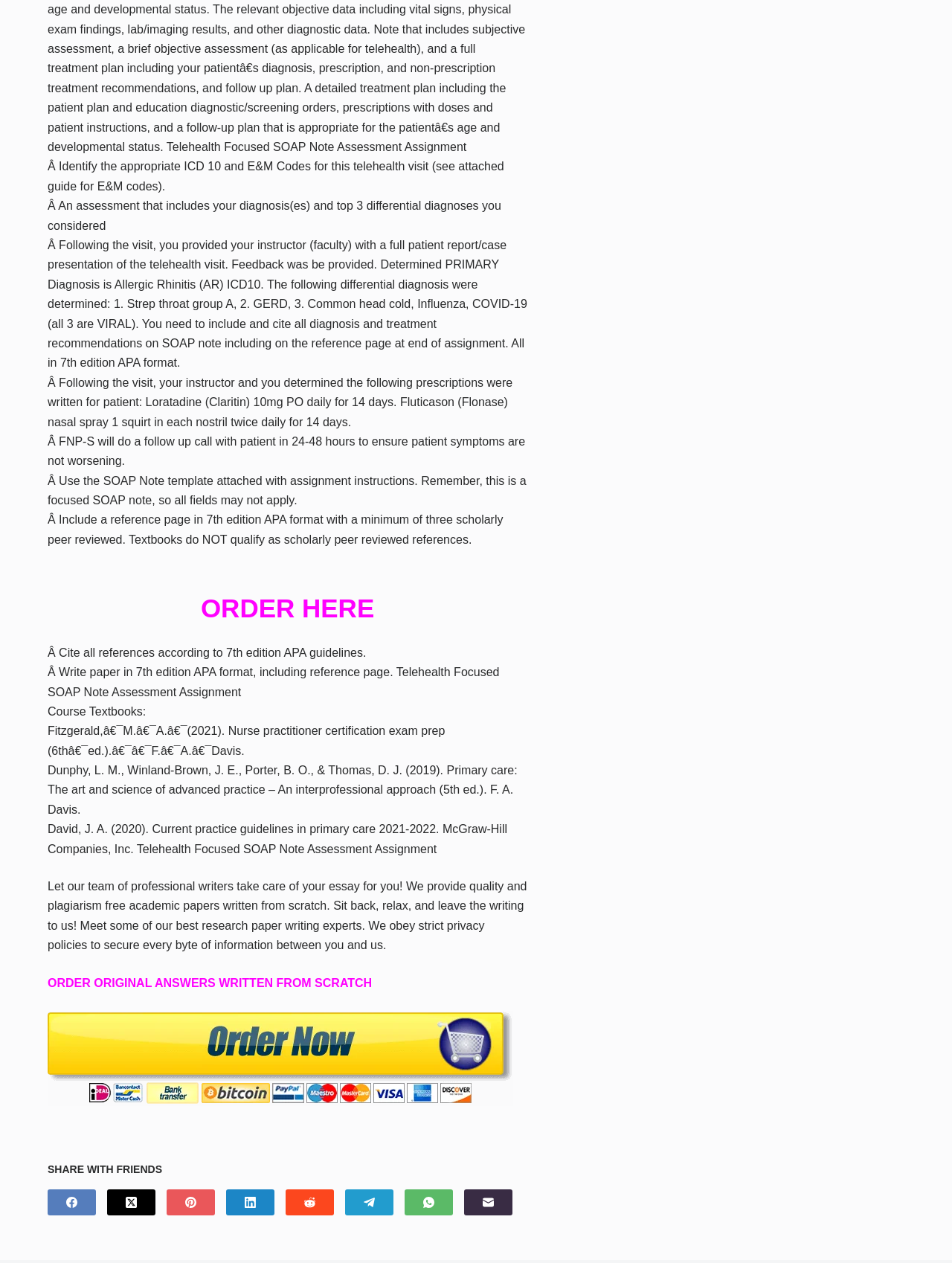Kindly determine the bounding box coordinates for the clickable area to achieve the given instruction: "Click the 'PLACE YOUR ORDER' button".

[0.05, 0.832, 0.539, 0.842]